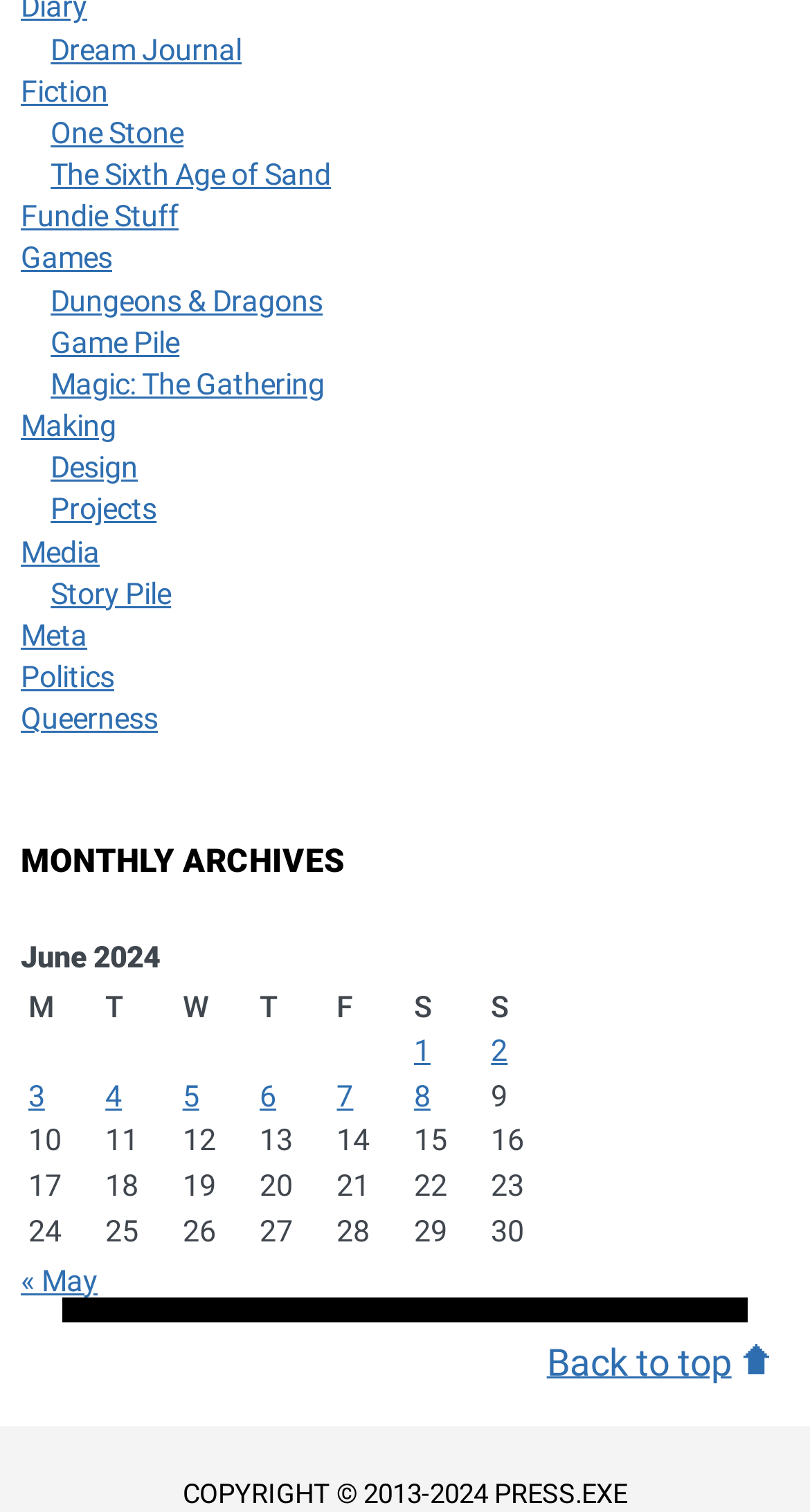Refer to the image and provide an in-depth answer to the question:
How many rows are there in the table 'June 2024'?

The table 'June 2024' has 9 rows, each representing a date in June 2024.